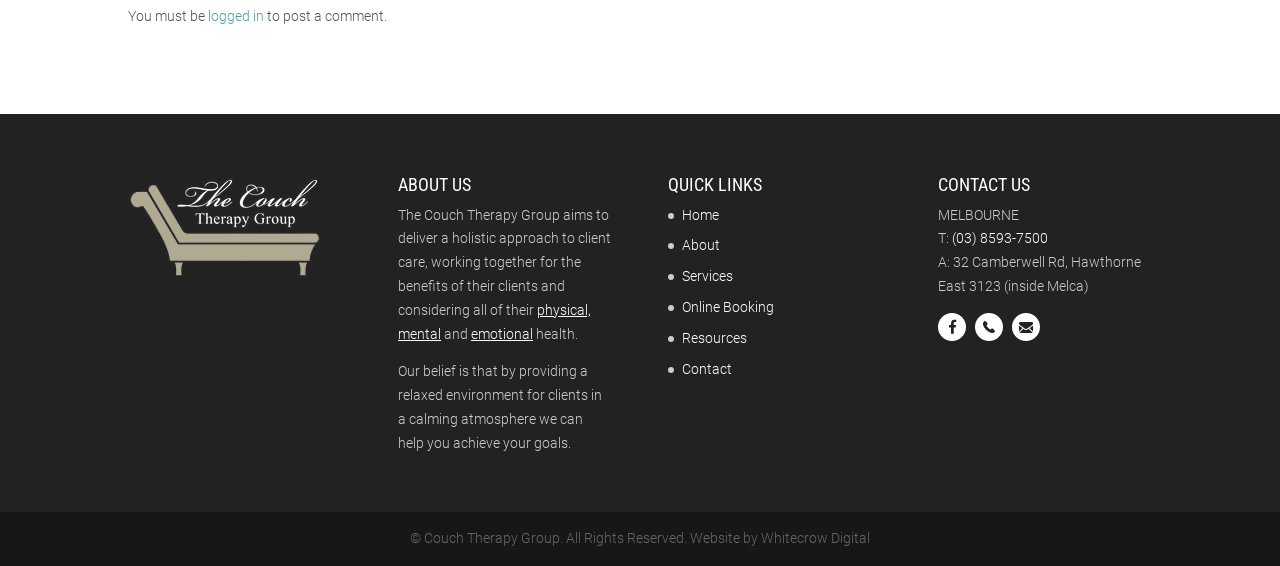What is the address of the Melbourne office?
Could you give a comprehensive explanation in response to this question?

The address of the Melbourne office can be found in the static text element with the text 'A: 32 Camberwell Rd, Hawthorne East 3123 (inside Melca)' under the 'CONTACT US' heading.